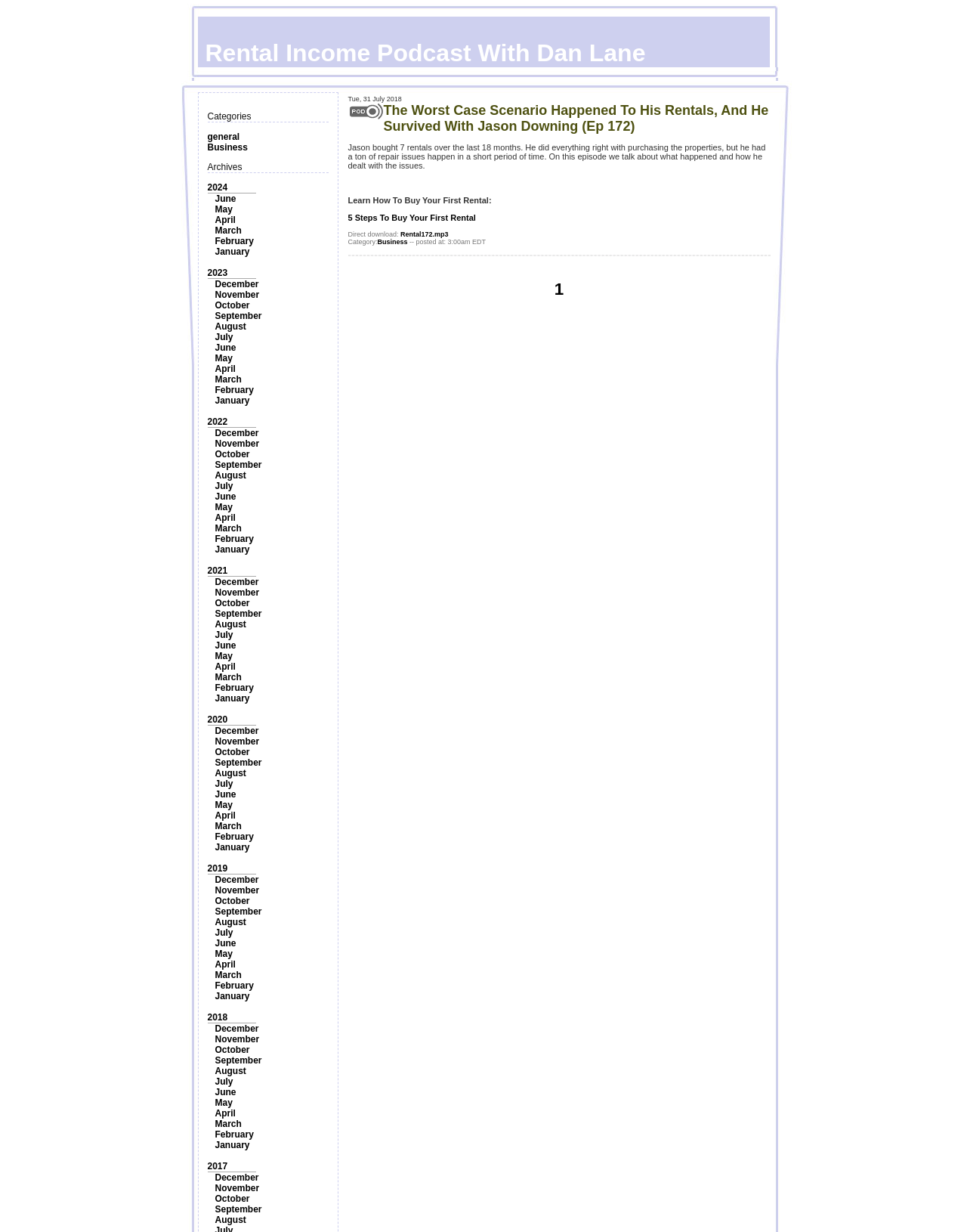Can you provide the bounding box coordinates for the element that should be clicked to implement the instruction: "Browse the Business category"?

[0.214, 0.115, 0.256, 0.124]